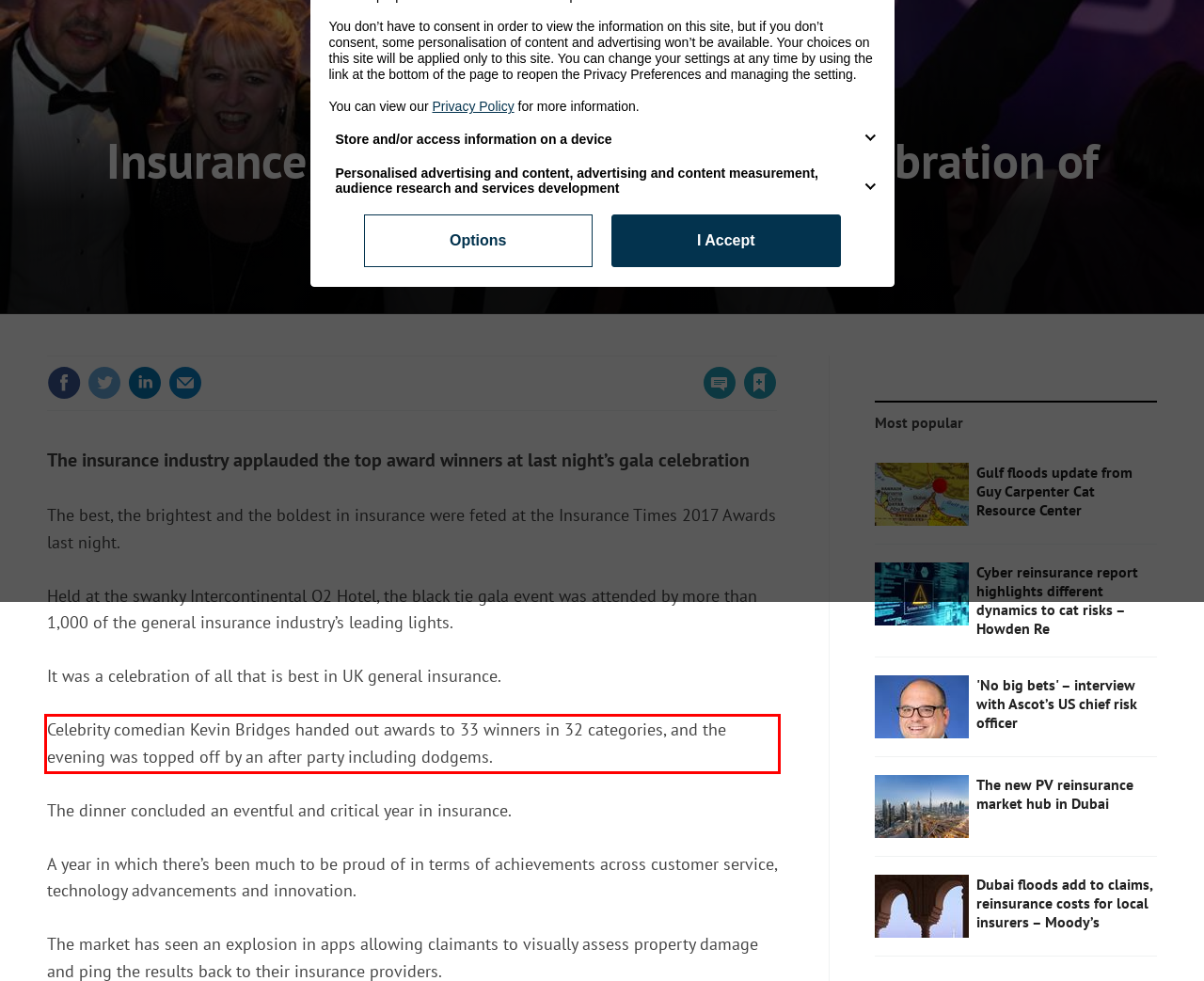Please analyze the screenshot of a webpage and extract the text content within the red bounding box using OCR.

Celebrity comedian Kevin Bridges handed out awards to 33 winners in 32 categories, and the evening was topped off by an after party including dodgems.